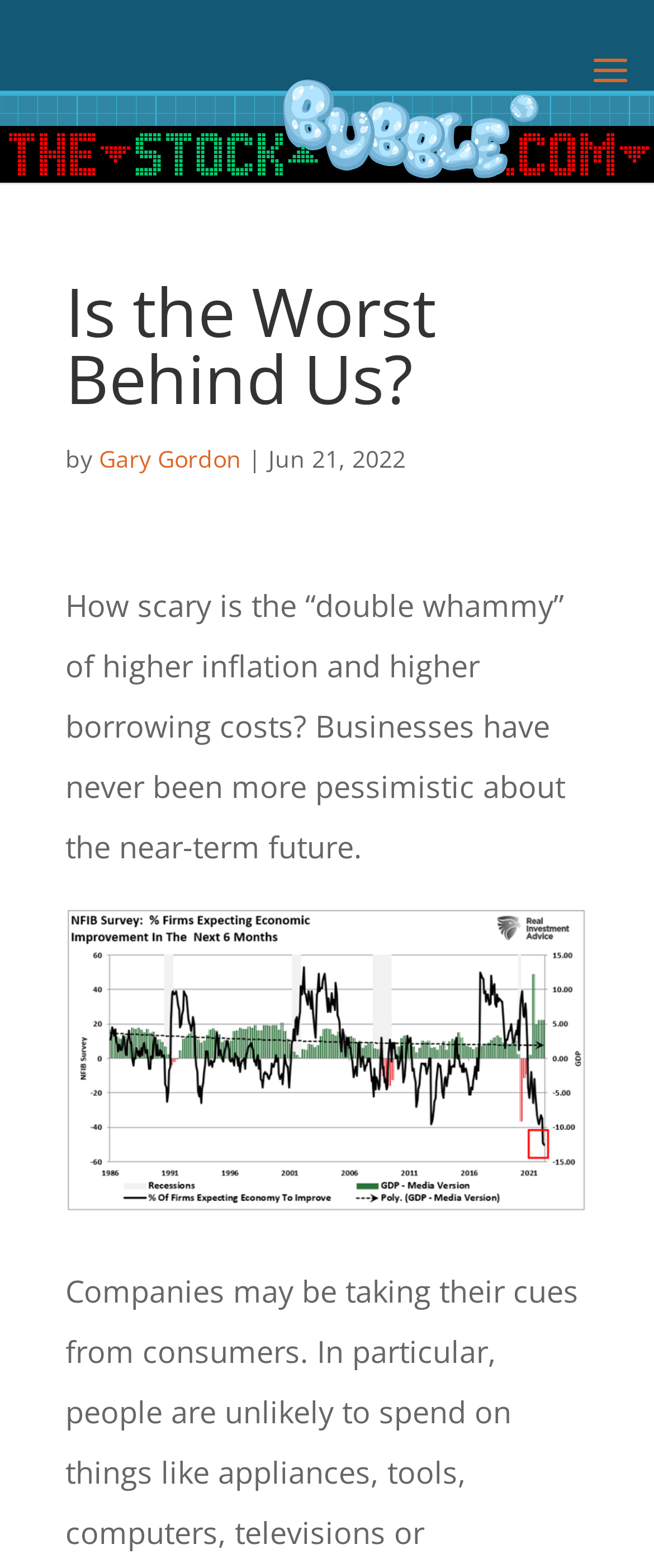When was the article published?
Please provide a single word or phrase answer based on the image.

Jun 21, 2022